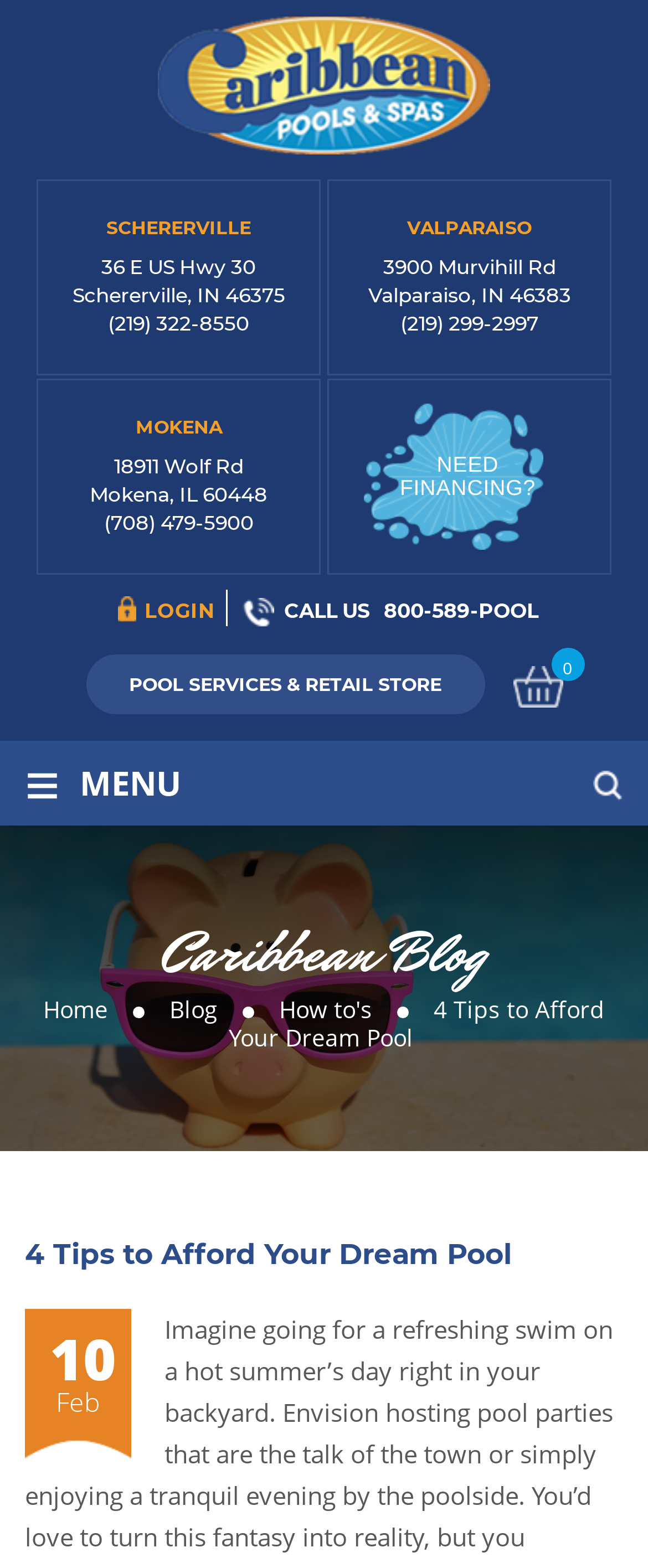Locate the bounding box coordinates of the area you need to click to fulfill this instruction: 'Click the 'LOGIN' button'. The coordinates must be in the form of four float numbers ranging from 0 to 1: [left, top, right, bottom].

[0.182, 0.38, 0.349, 0.397]